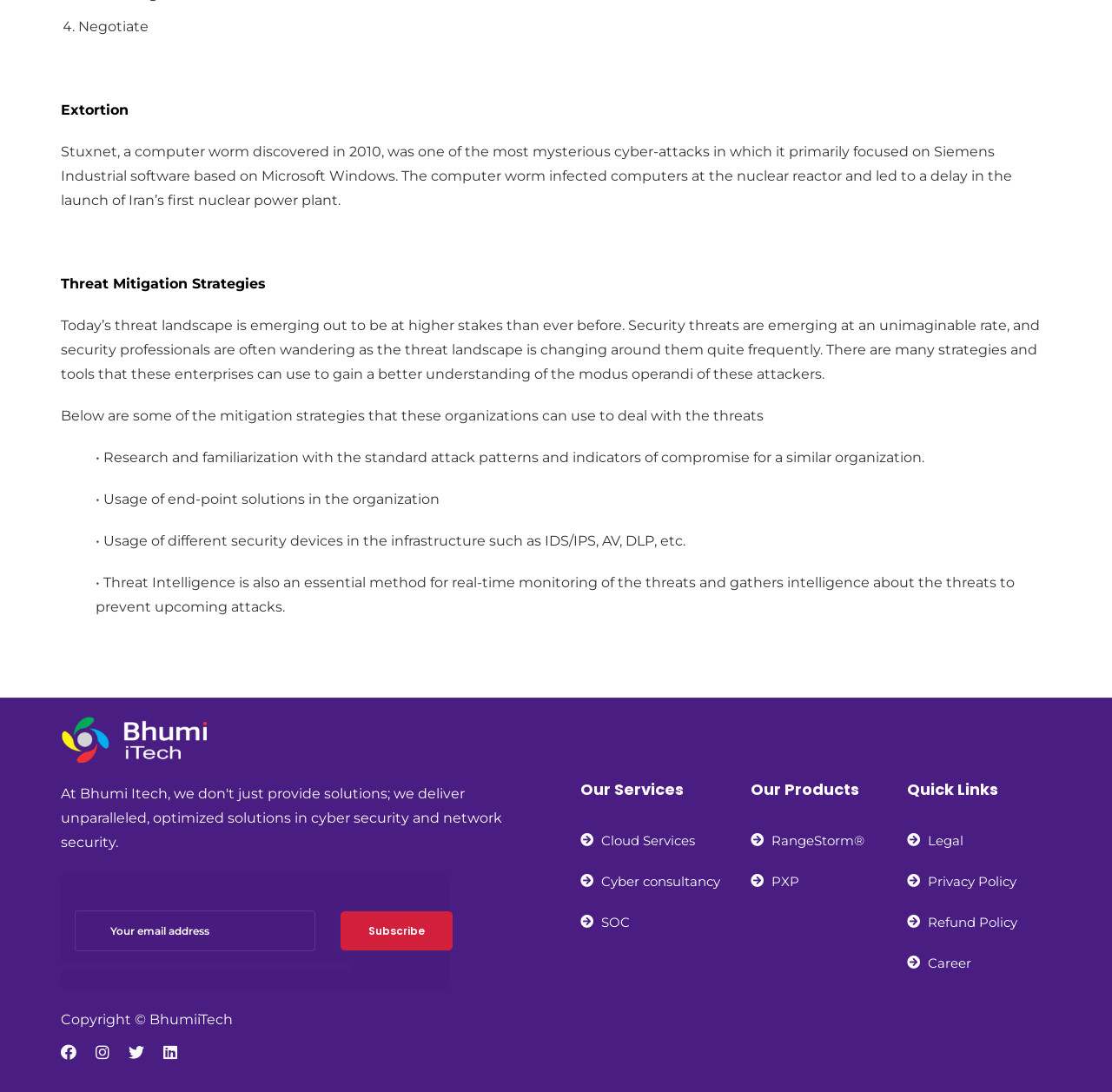Can you pinpoint the bounding box coordinates for the clickable element required for this instruction: "Fill in the contact form"? The coordinates should be four float numbers between 0 and 1, i.e., [left, top, right, bottom].

[0.067, 0.811, 0.392, 0.894]